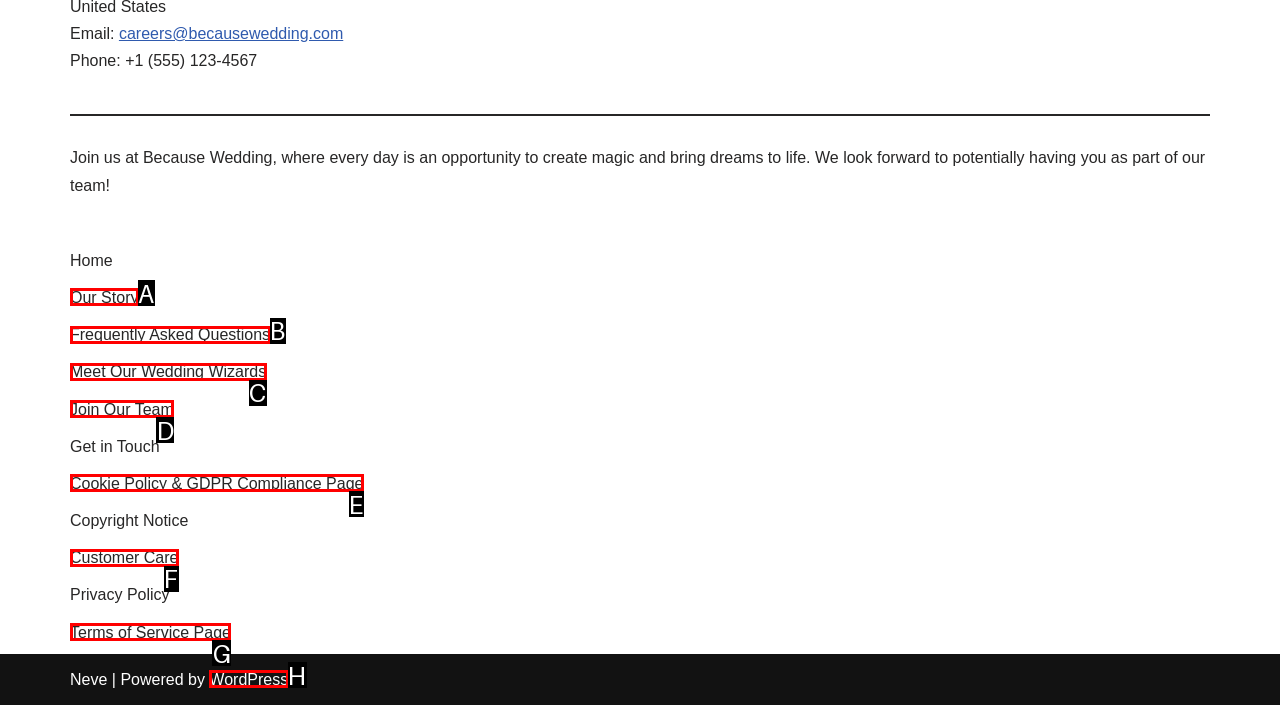Determine the HTML element that best matches this description: Our Story from the given choices. Respond with the corresponding letter.

A